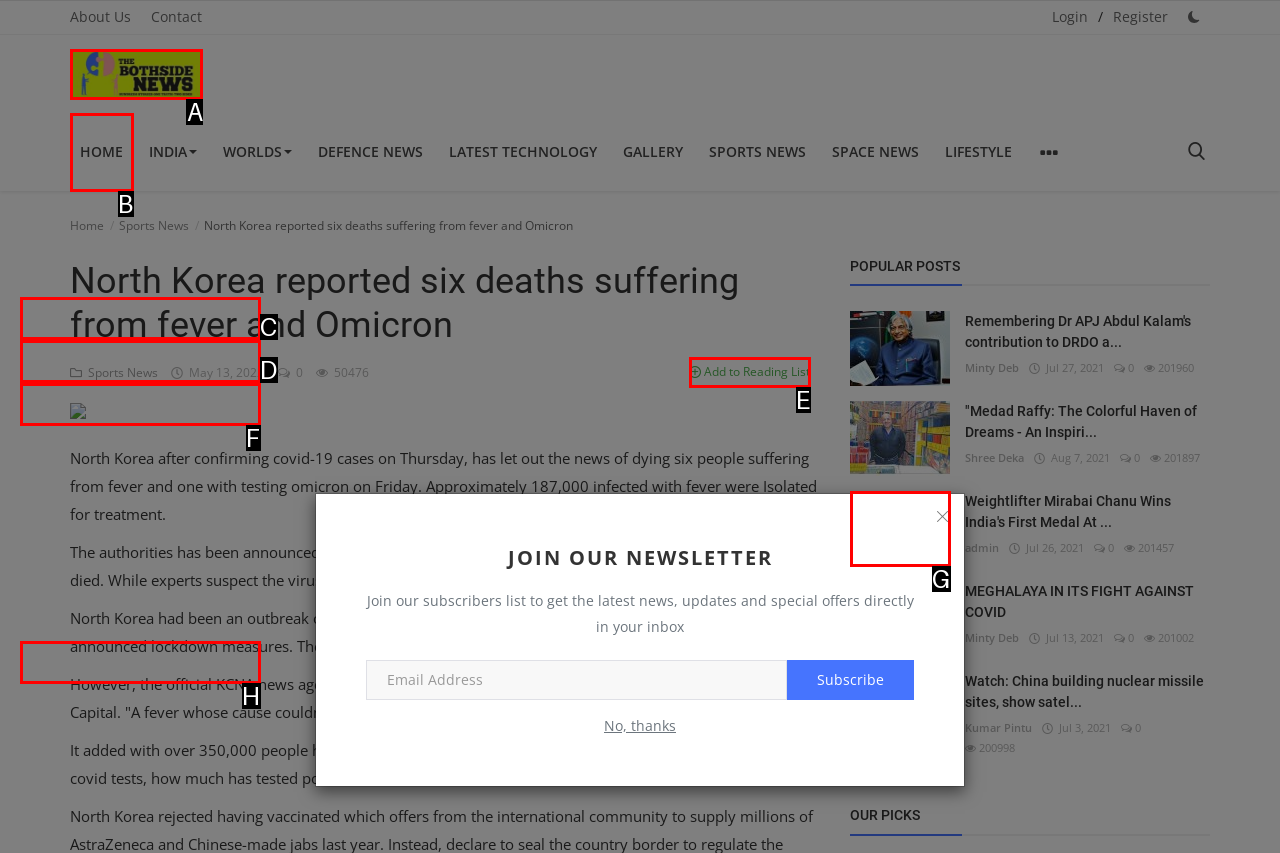Examine the description: Add to Reading List and indicate the best matching option by providing its letter directly from the choices.

E